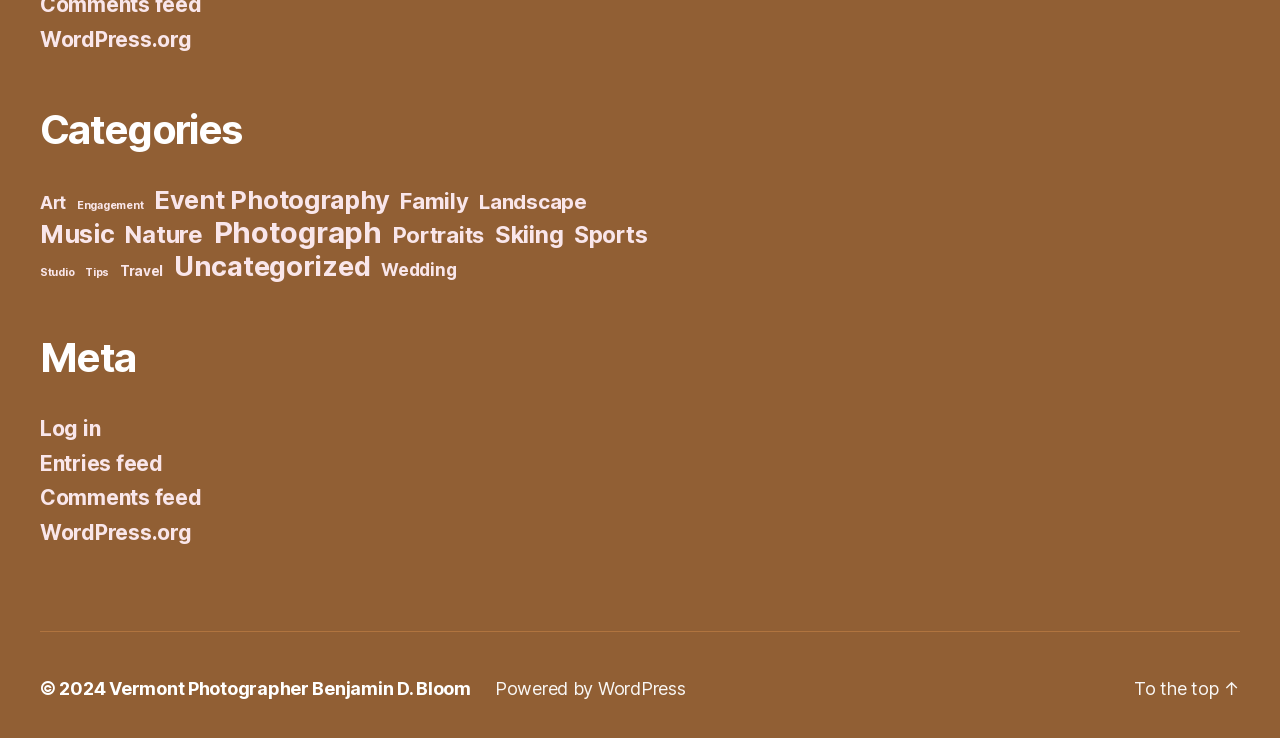What is the name of the platform powering this website?
Refer to the screenshot and answer in one word or phrase.

WordPress